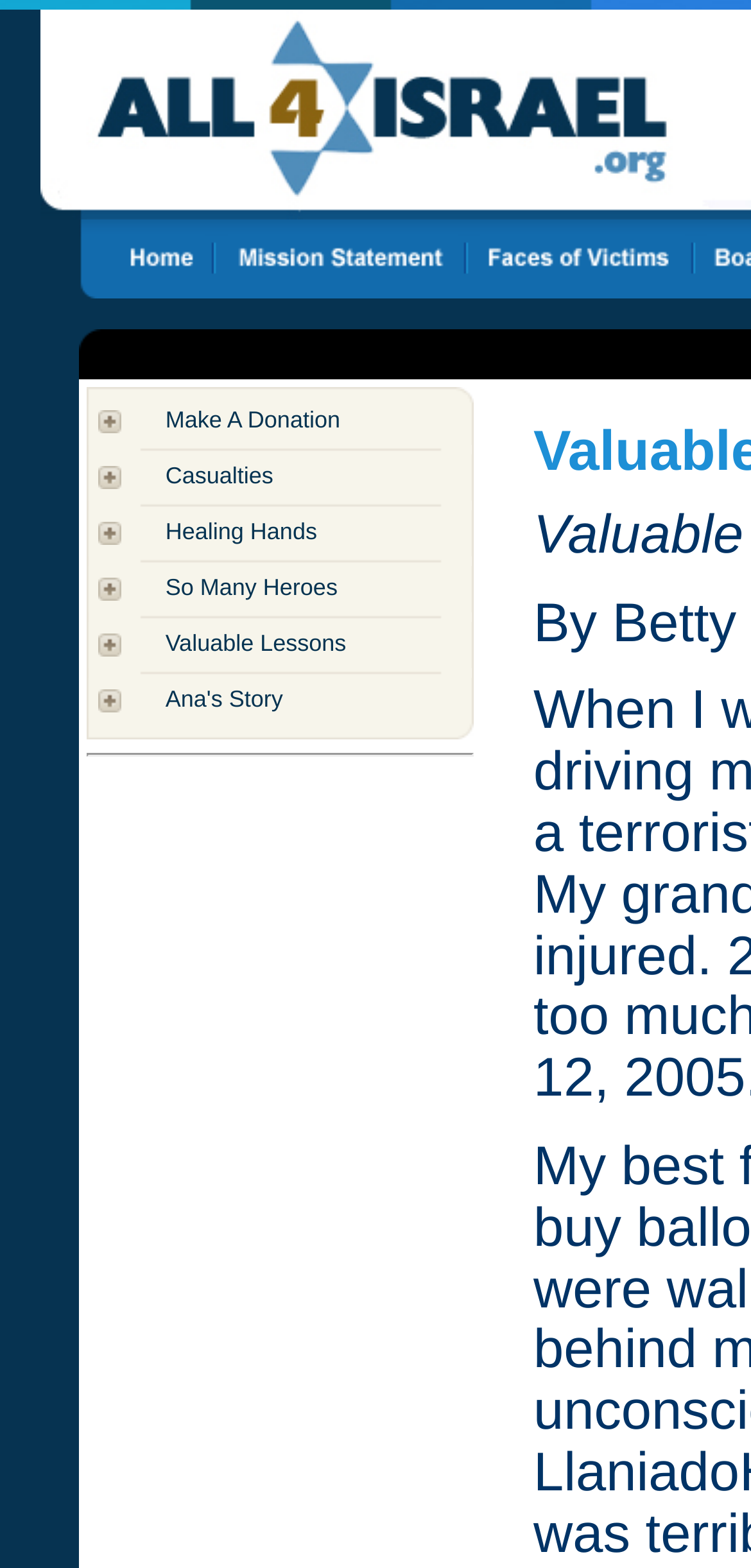What is the purpose of the 'Make A Donation' link?
Look at the screenshot and provide an in-depth answer.

The 'Make A Donation' link is located in the first row of the table, and its purpose is to allow users to make a donation, likely to support the cause or organization represented by the webpage.